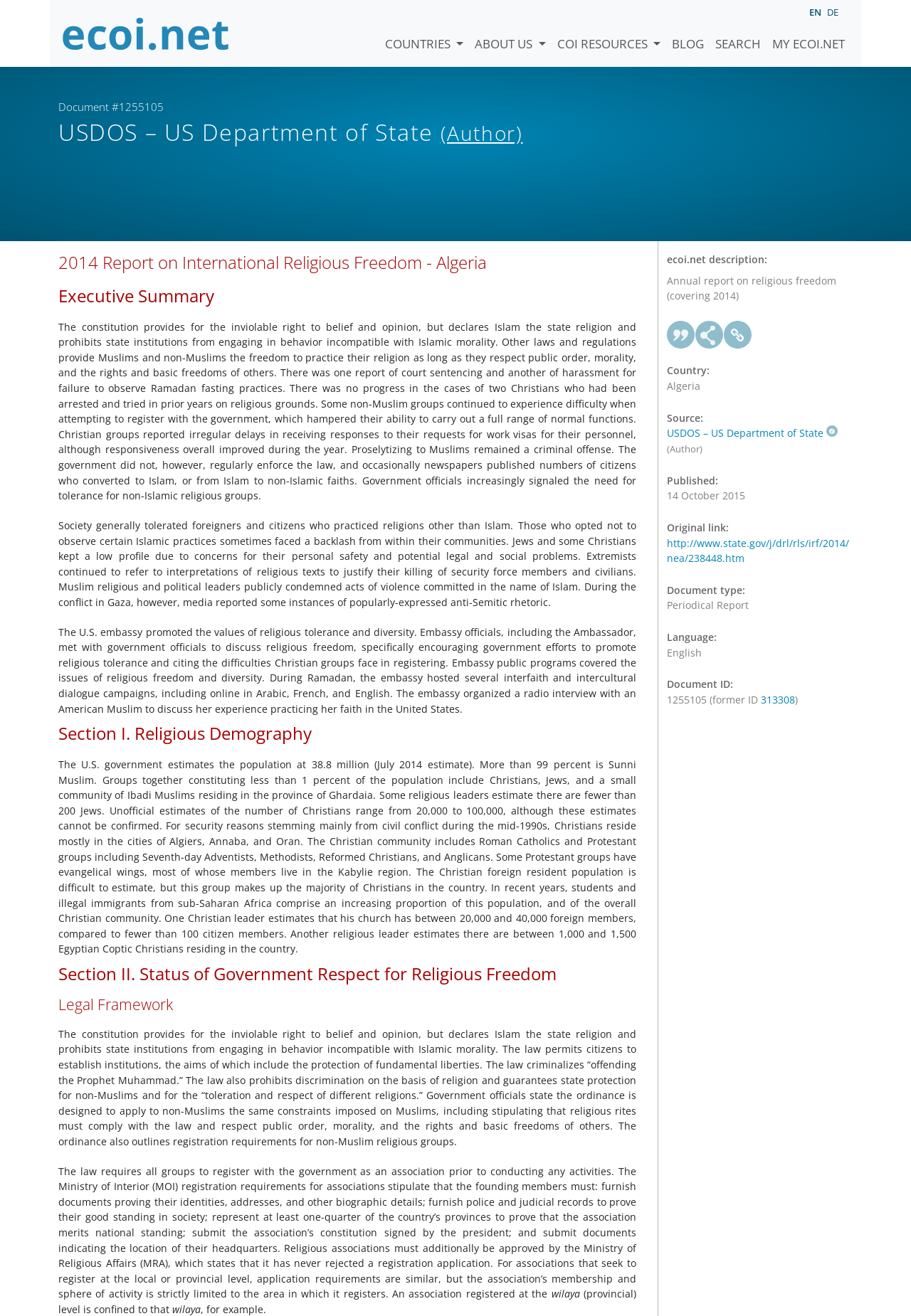Provide a short, one-word or phrase answer to the question below:
What is the country of the report?

Algeria